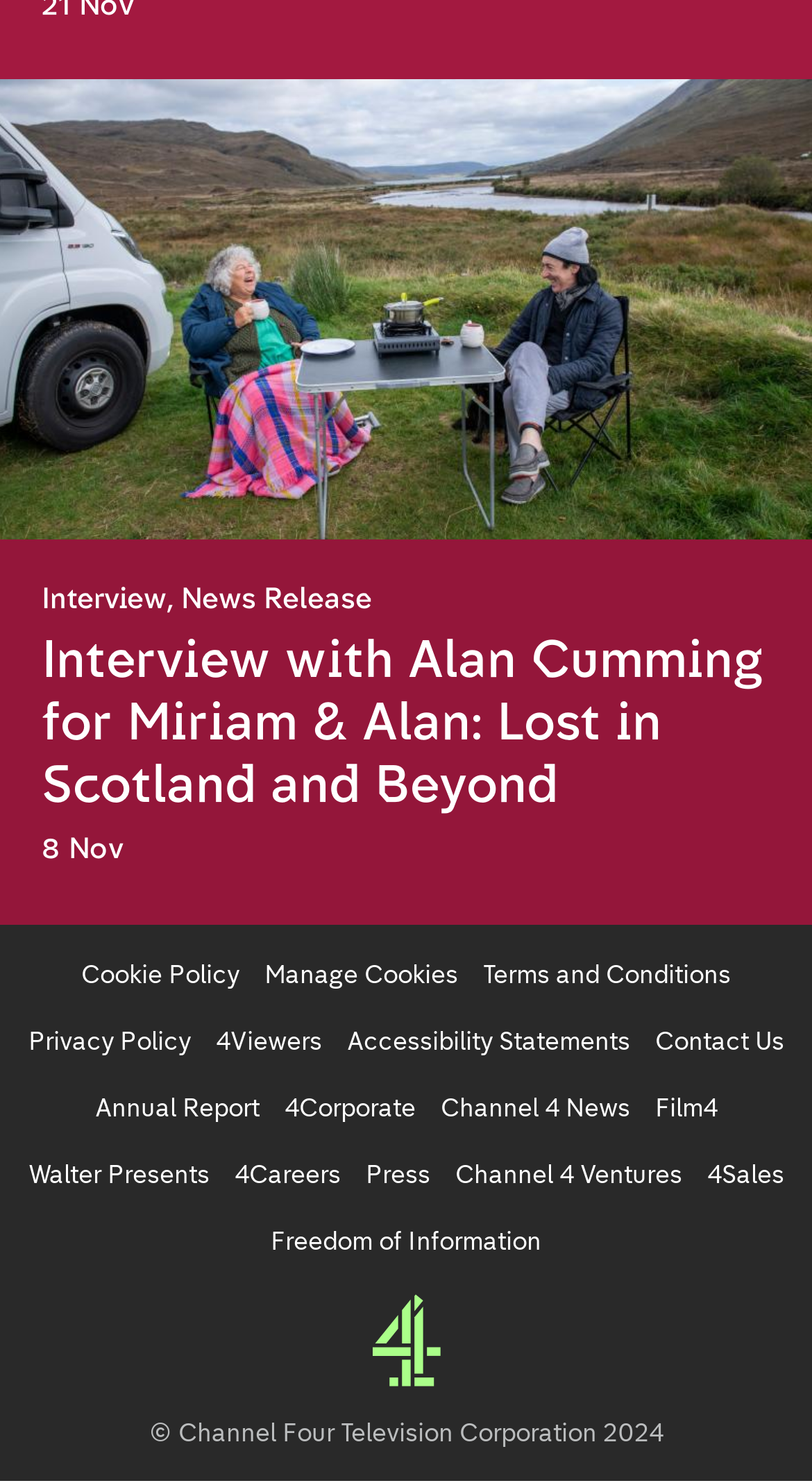Determine the bounding box coordinates of the UI element that matches the following description: "4Sales". The coordinates should be four float numbers between 0 and 1 in the format [left, top, right, bottom].

[0.871, 0.781, 0.965, 0.802]